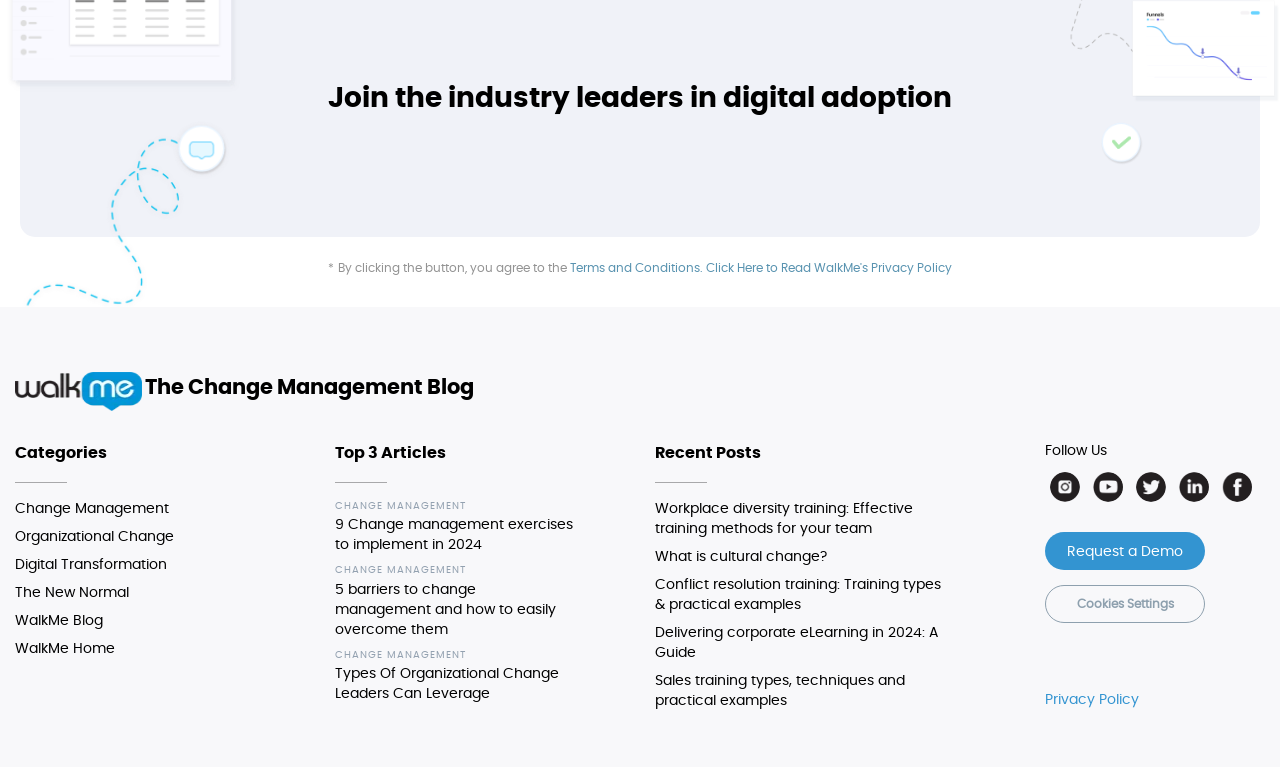Can you find the bounding box coordinates for the element that needs to be clicked to execute this instruction: "Request a demo"? The coordinates should be given as four float numbers between 0 and 1, i.e., [left, top, right, bottom].

[0.816, 0.694, 0.941, 0.743]